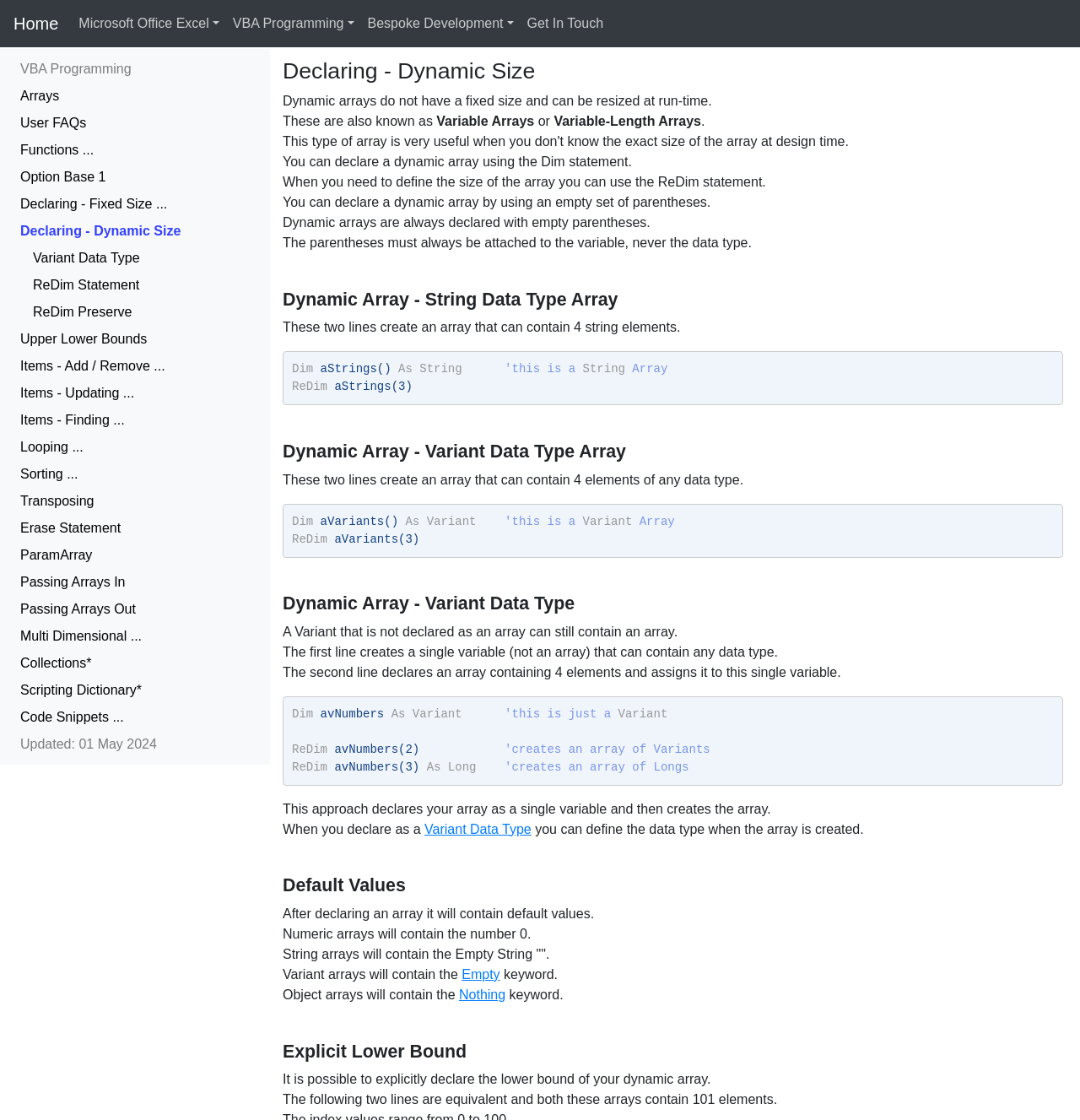Answer the following in one word or a short phrase: 
What is the data type of the 'aVariants' variable?

Variant